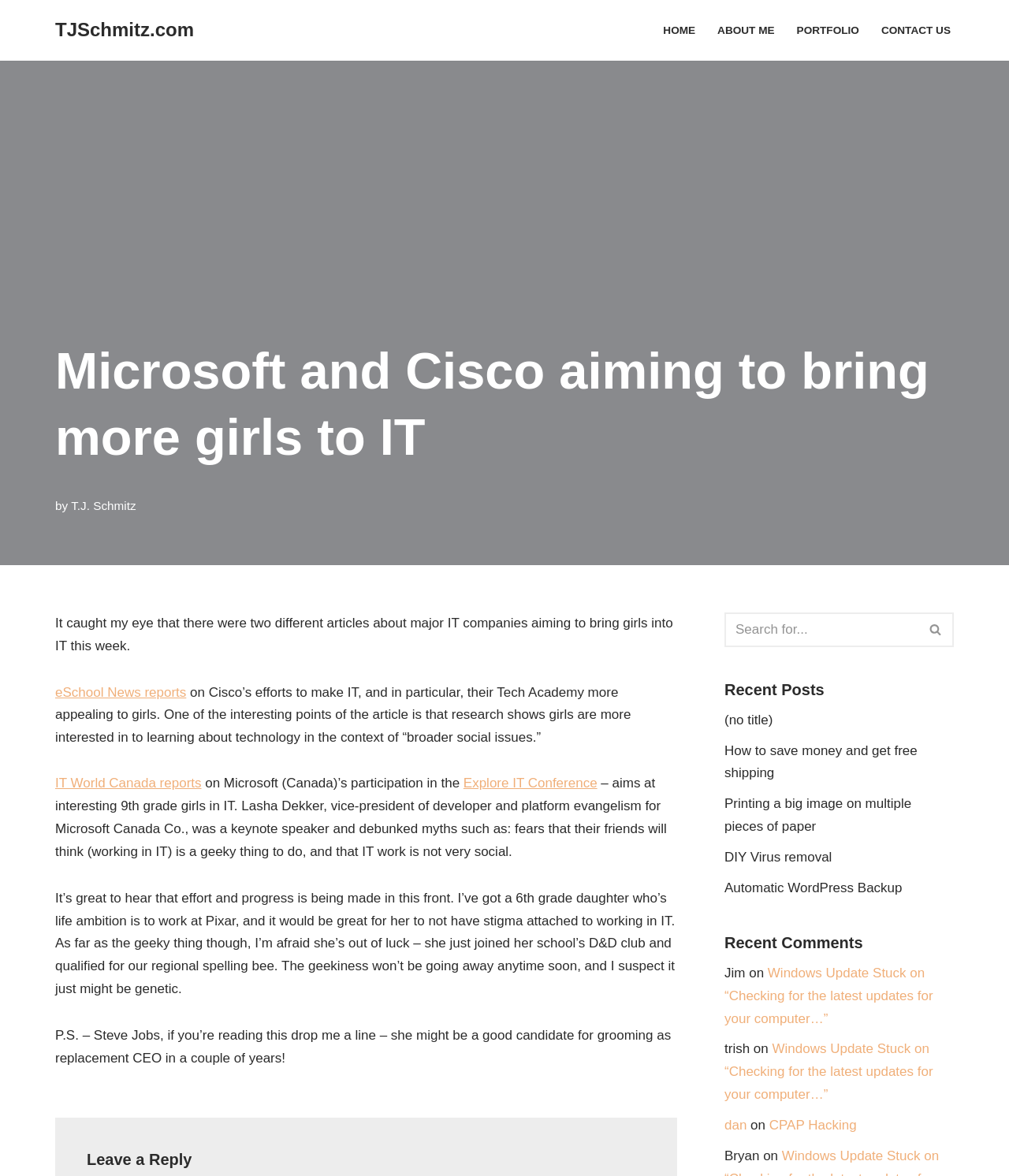Please determine the bounding box coordinates of the element to click in order to execute the following instruction: "Search for something". The coordinates should be four float numbers between 0 and 1, specified as [left, top, right, bottom].

[0.718, 0.521, 0.945, 0.55]